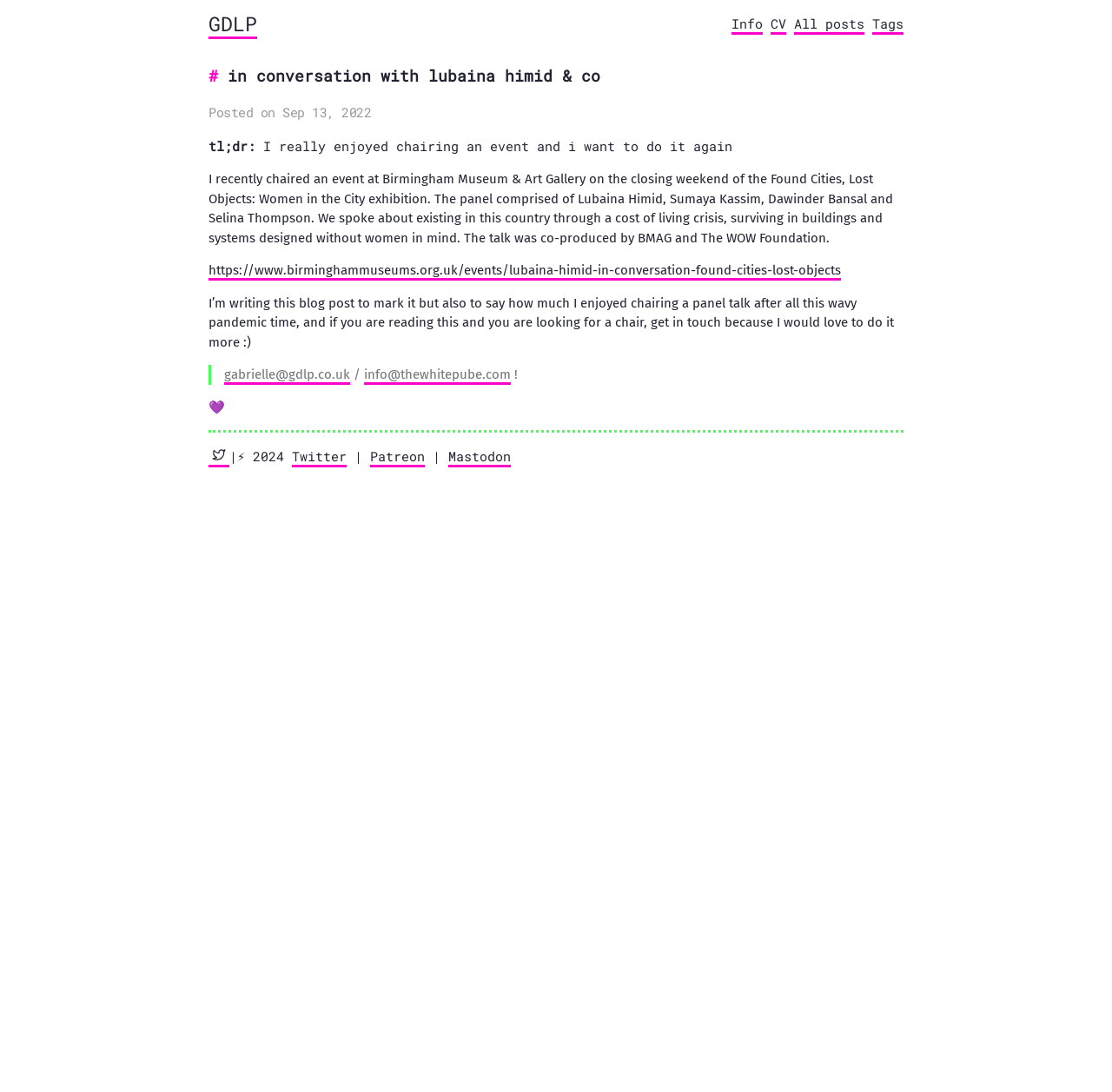Provide the bounding box for the UI element matching this description: "All posts".

[0.714, 0.014, 0.777, 0.032]